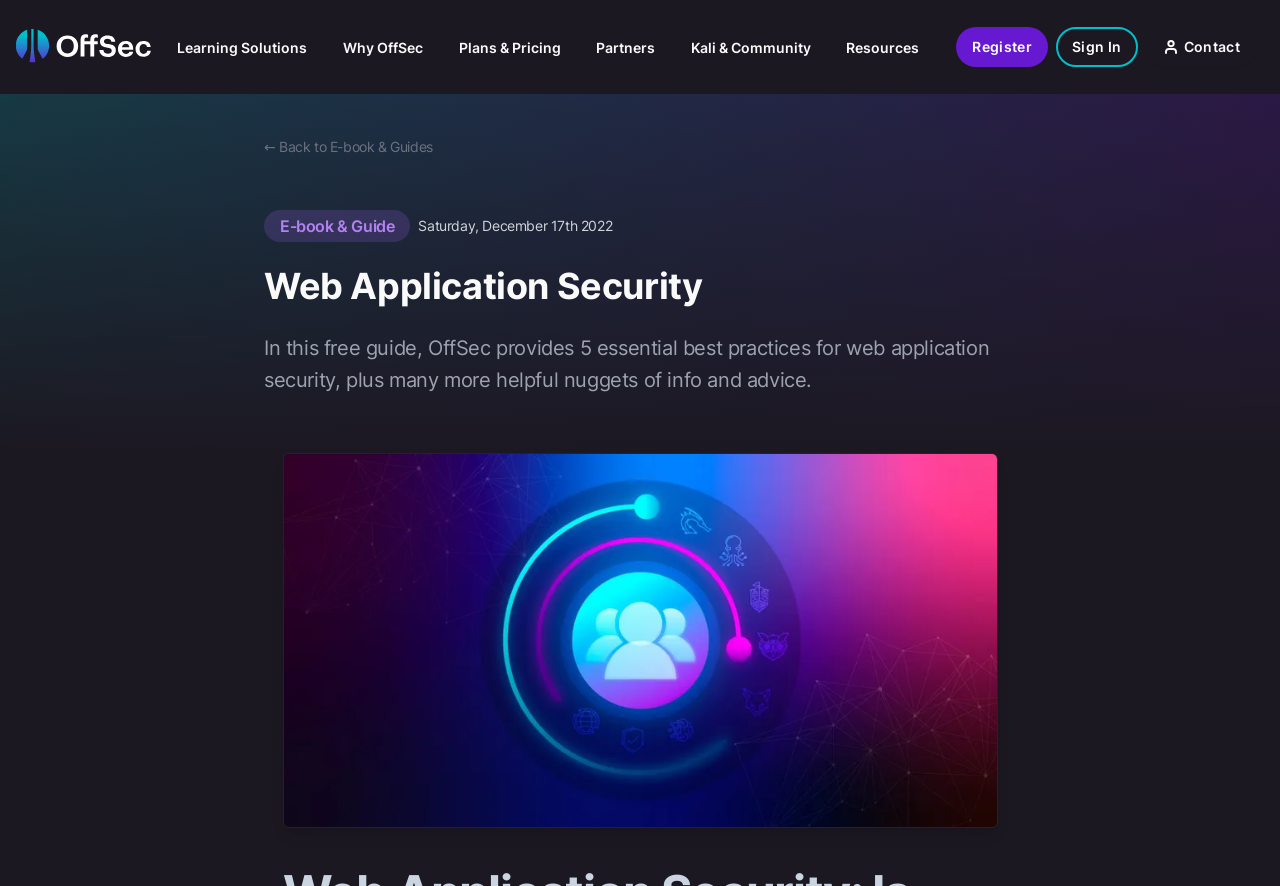Determine the bounding box coordinates of the clickable area required to perform the following instruction: "Contact sales". The coordinates should be represented as four float numbers between 0 and 1: [left, top, right, bottom].

[0.372, 0.497, 0.628, 0.545]